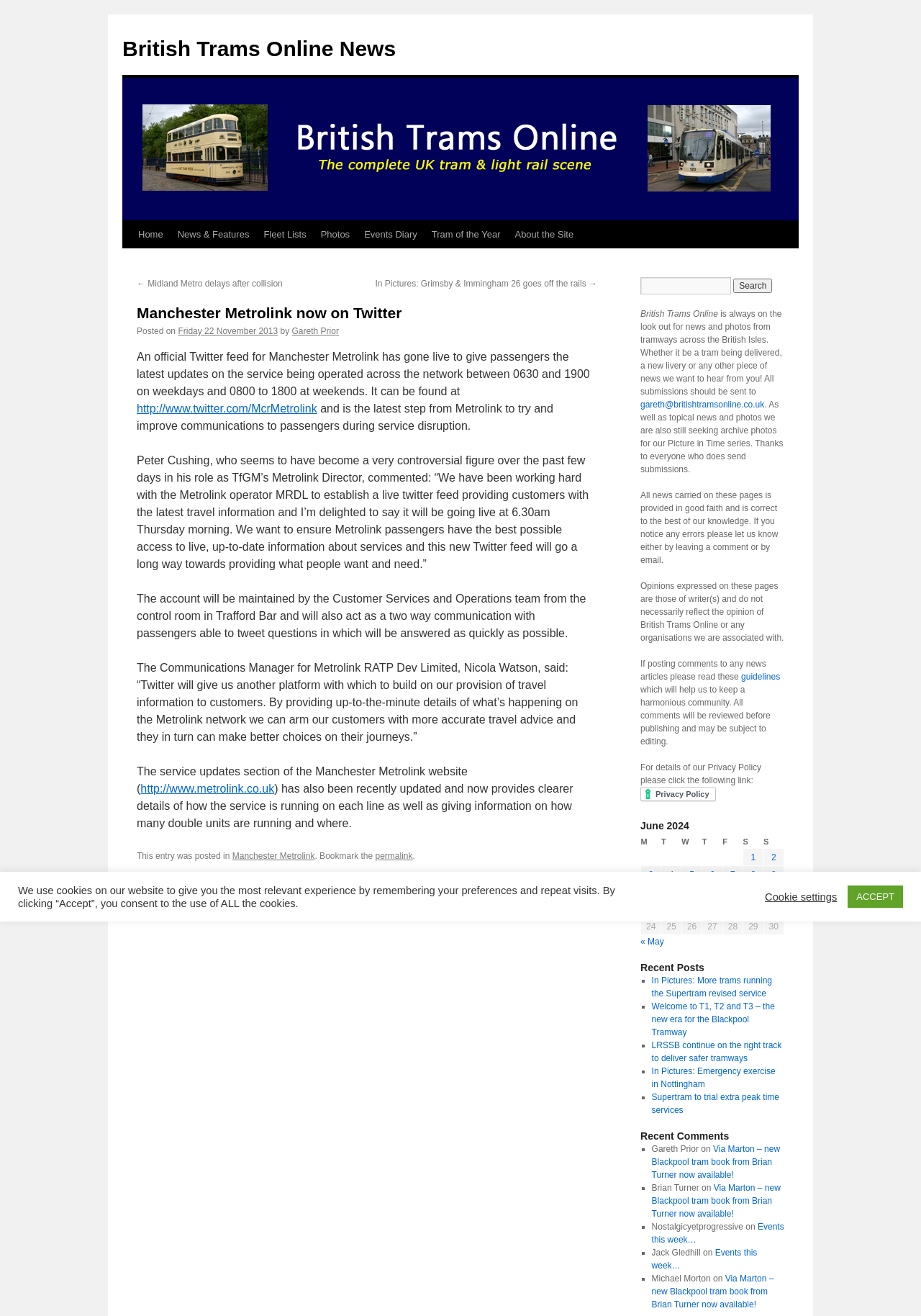Determine the bounding box coordinates for the area that needs to be clicked to fulfill this task: "Search for tram news". The coordinates must be given as four float numbers between 0 and 1, i.e., [left, top, right, bottom].

[0.695, 0.211, 0.852, 0.224]